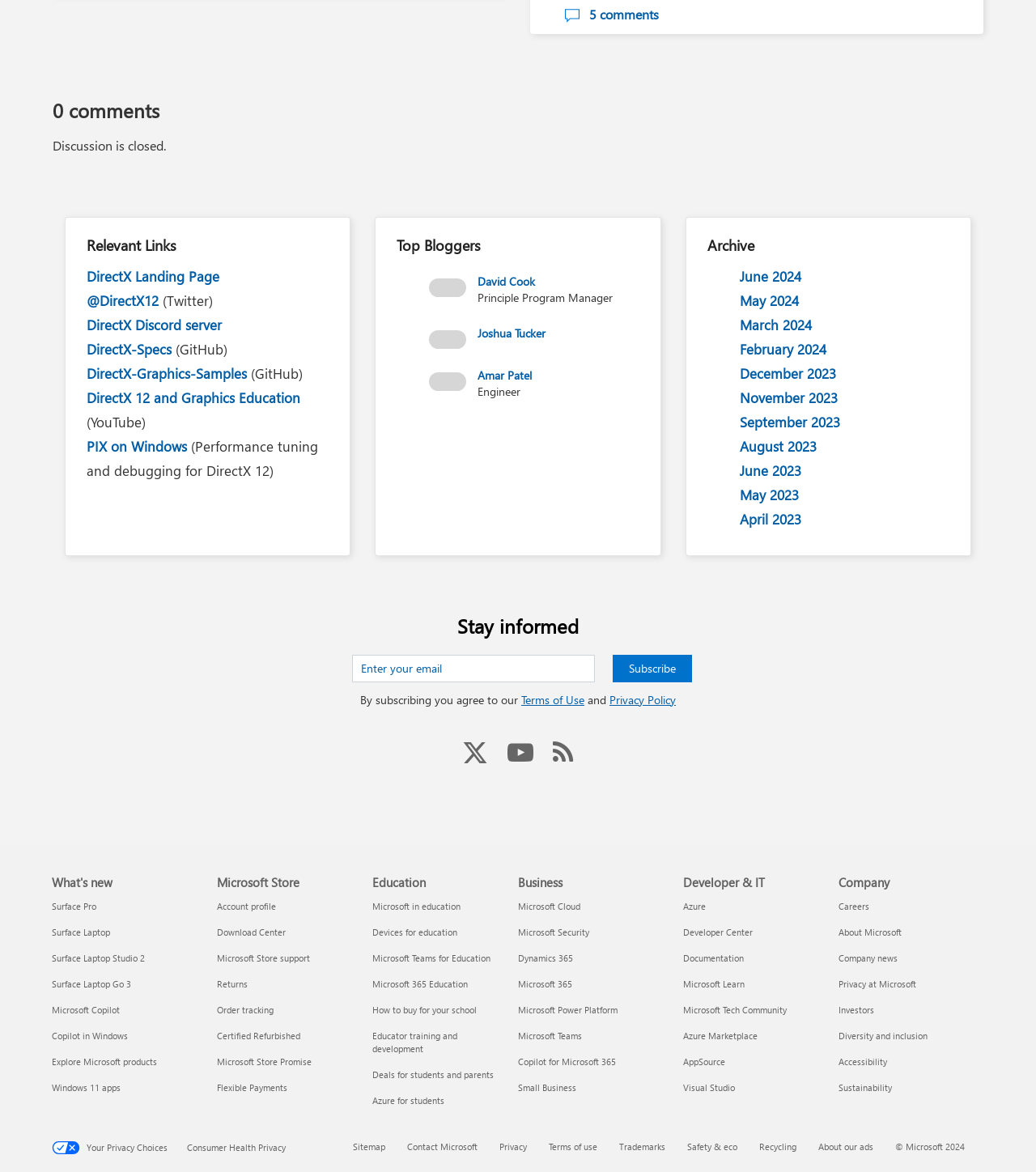Pinpoint the bounding box coordinates of the clickable element to carry out the following instruction: "View the 'Relevant Links' section."

[0.062, 0.185, 0.339, 0.474]